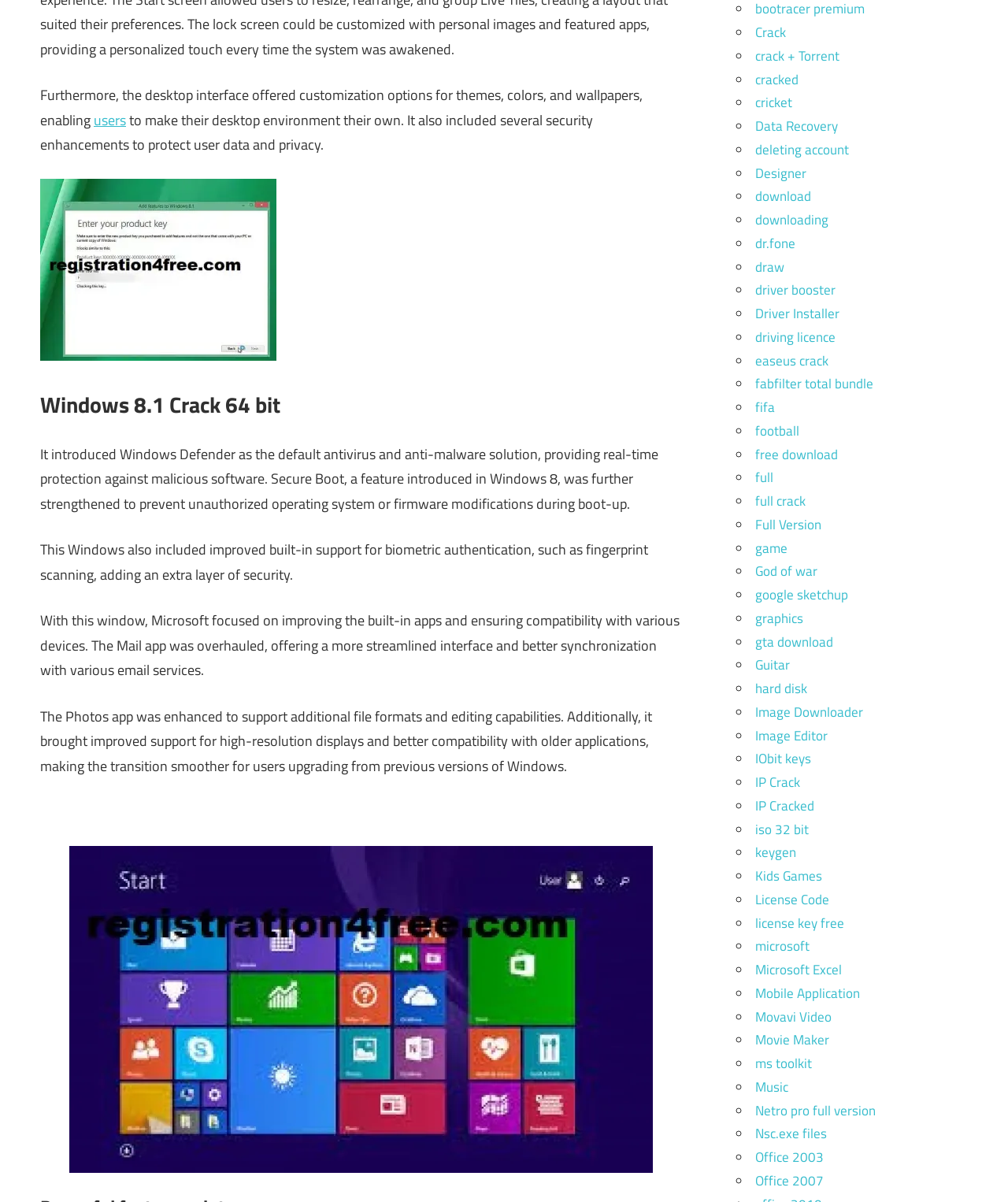Identify the bounding box coordinates of the clickable region necessary to fulfill the following instruction: "Click on 'Crack'". The bounding box coordinates should be four float numbers between 0 and 1, i.e., [left, top, right, bottom].

[0.749, 0.018, 0.779, 0.036]